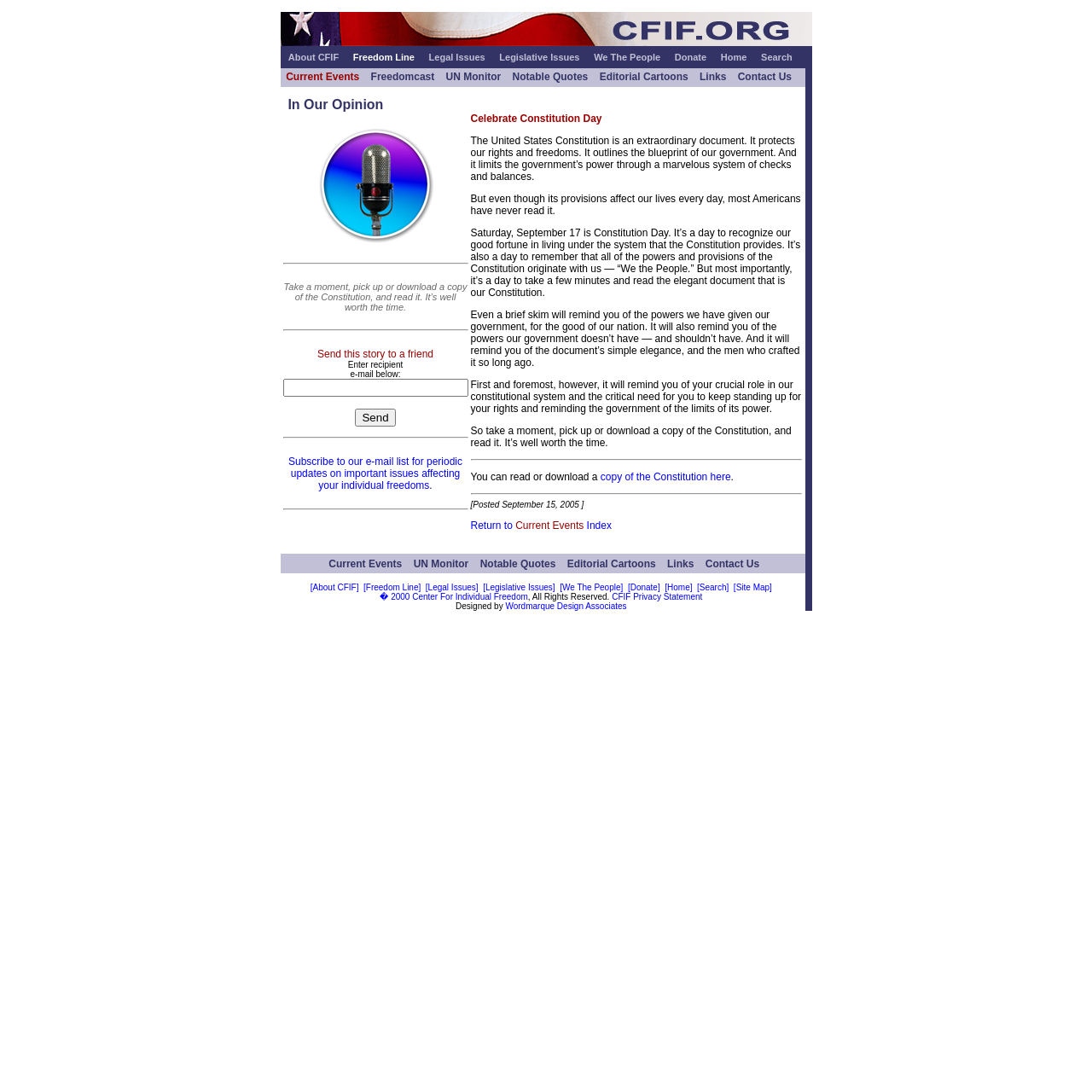Please identify the bounding box coordinates for the region that you need to click to follow this instruction: "Click the 'Current Events' link".

[0.301, 0.511, 0.368, 0.522]